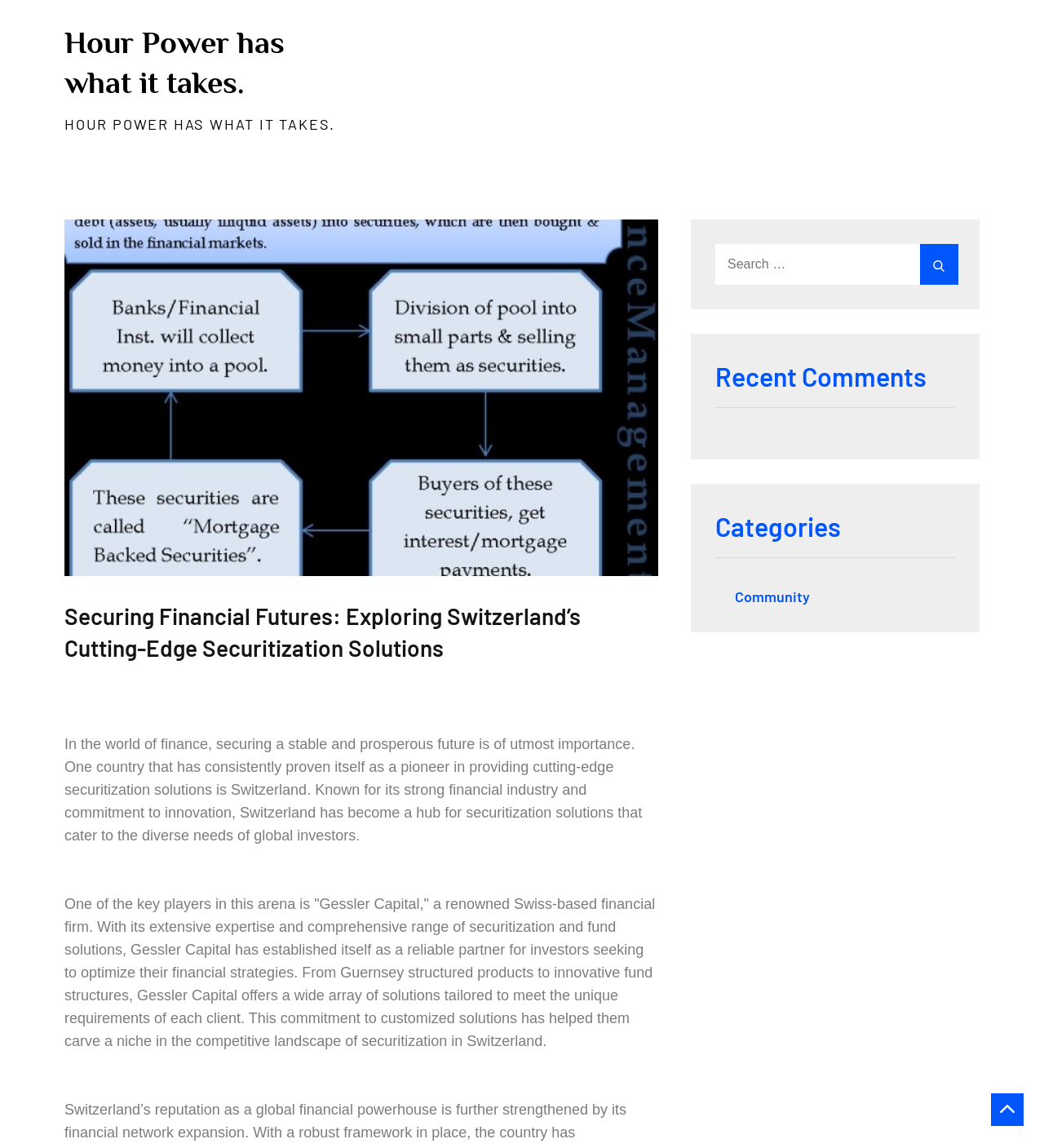What is the purpose of Gessler Capital?
Give a detailed explanation using the information visible in the image.

The webpage mentions that 'Gessler Capital has established itself as a reliable partner for investors seeking to optimize their financial strategies. From Guernsey structured products to innovative fund structures, Gessler Capital offers a wide array of solutions tailored to meet the unique requirements of each client.' This indicates that the purpose of Gessler Capital is to provide securitization and fund solutions to investors.